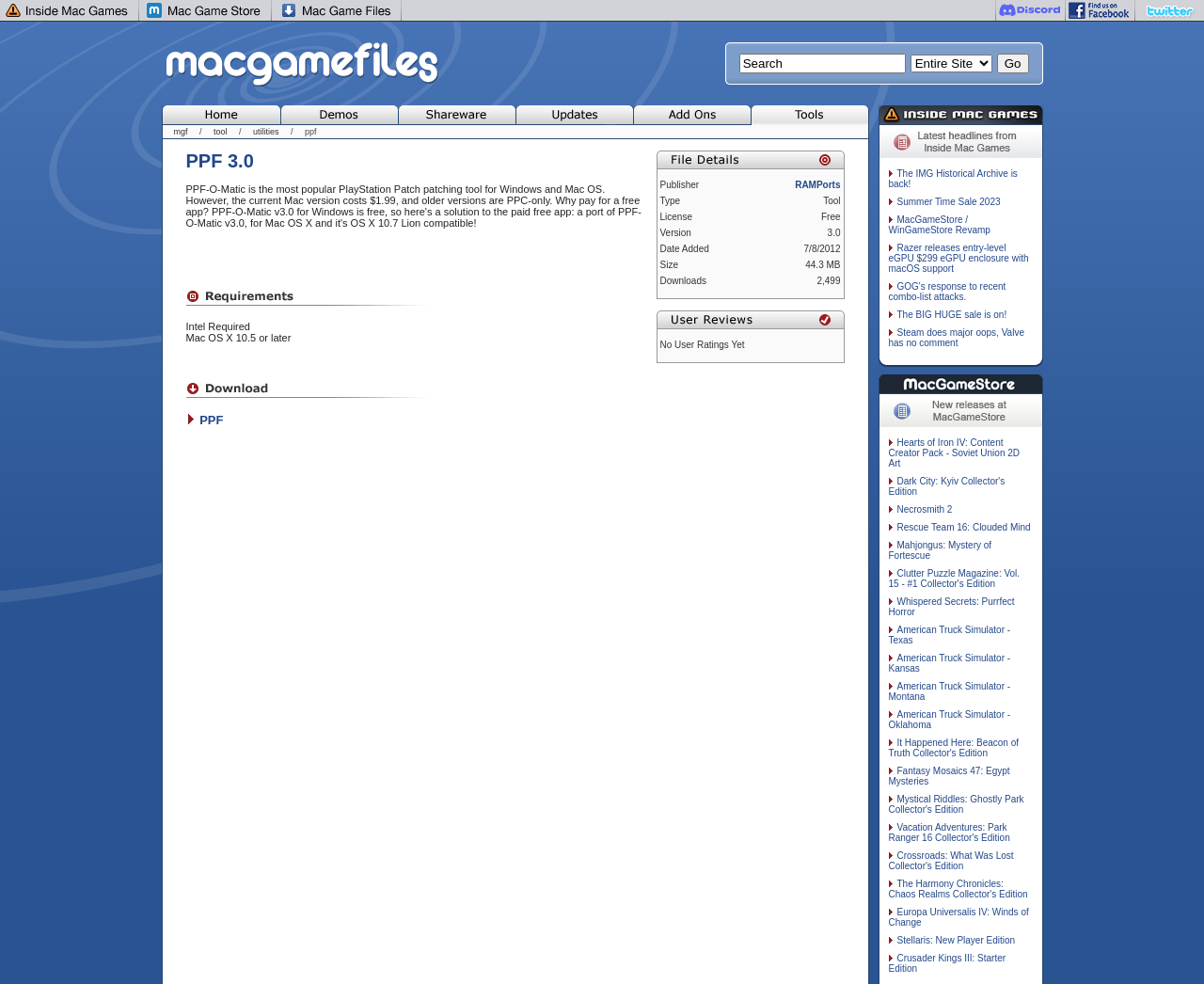Find the bounding box coordinates for the area you need to click to carry out the instruction: "Download PPF". The coordinates should be four float numbers between 0 and 1, indicated as [left, top, right, bottom].

[0.154, 0.141, 0.701, 0.503]